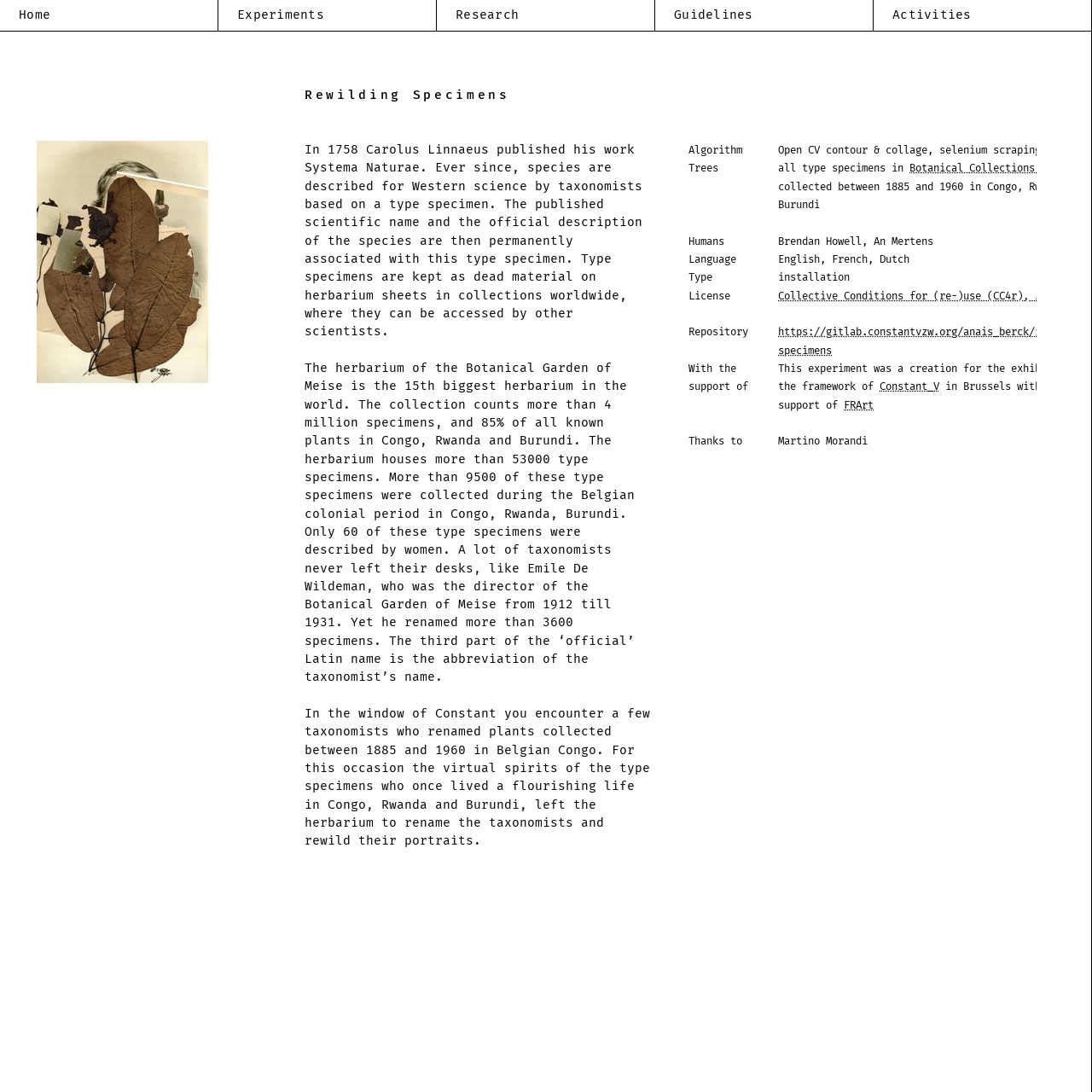Identify the coordinates of the bounding box for the element that must be clicked to accomplish the instruction: "Click the 'Constant_V' link".

[0.806, 0.348, 0.86, 0.36]